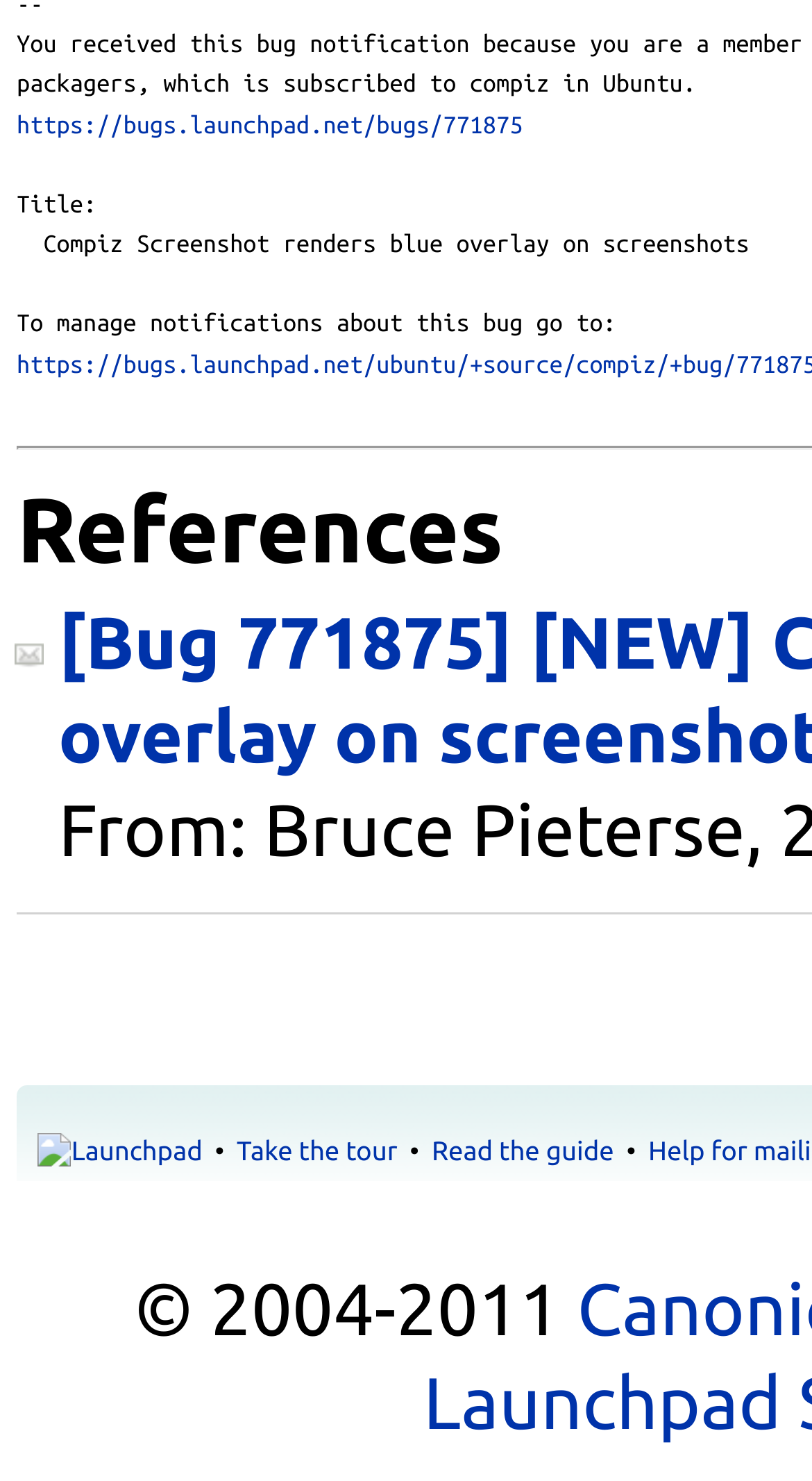What is the title of the bug?
Give a detailed and exhaustive answer to the question.

I found the title of the bug by looking at the StaticText element with the text 'Title:
  Compiz Screenshot renders blue overlay on screenshots
' which is located at the top of the webpage.